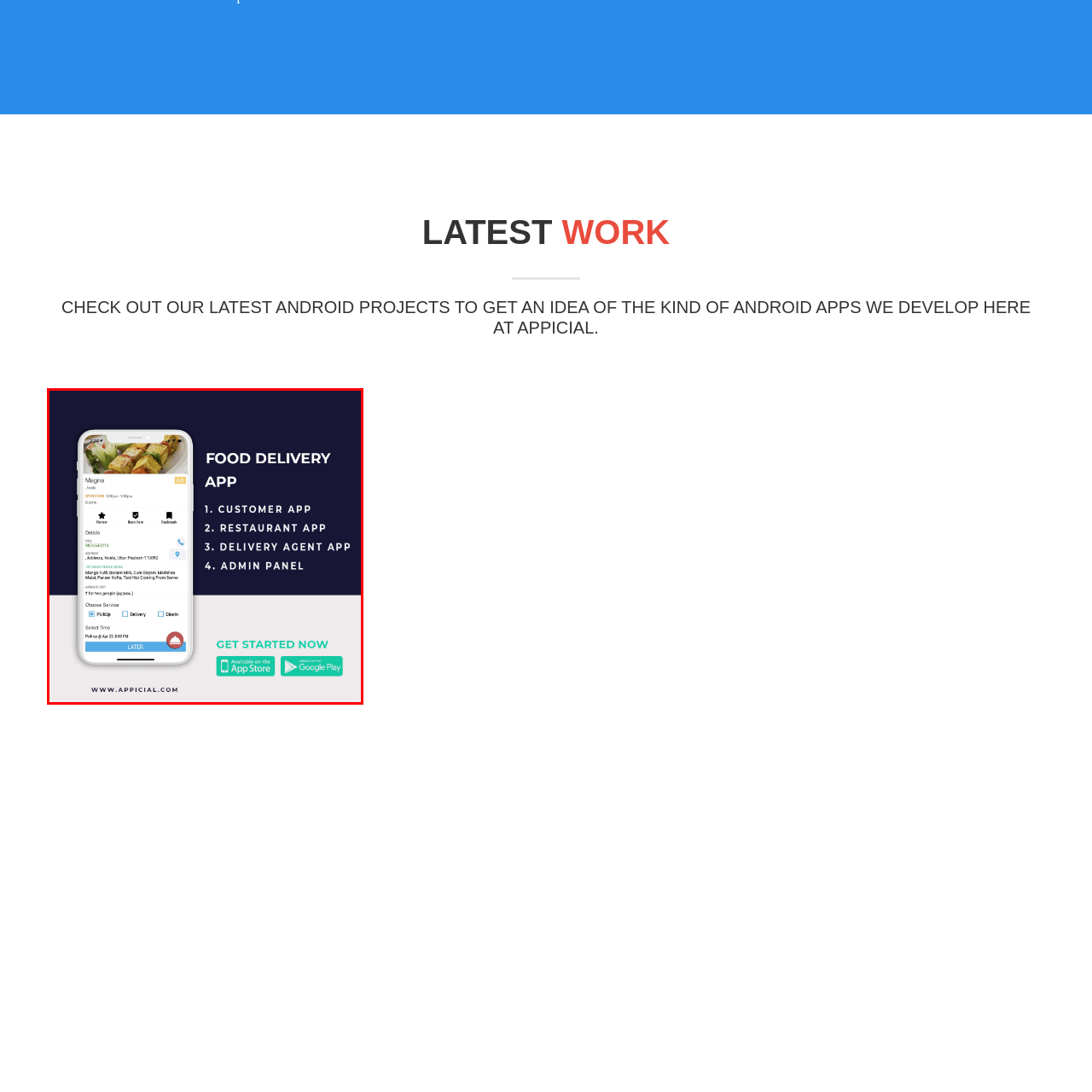Focus on the image confined within the red boundary and provide a single word or phrase in response to the question:
How many key components does the app have?

Four